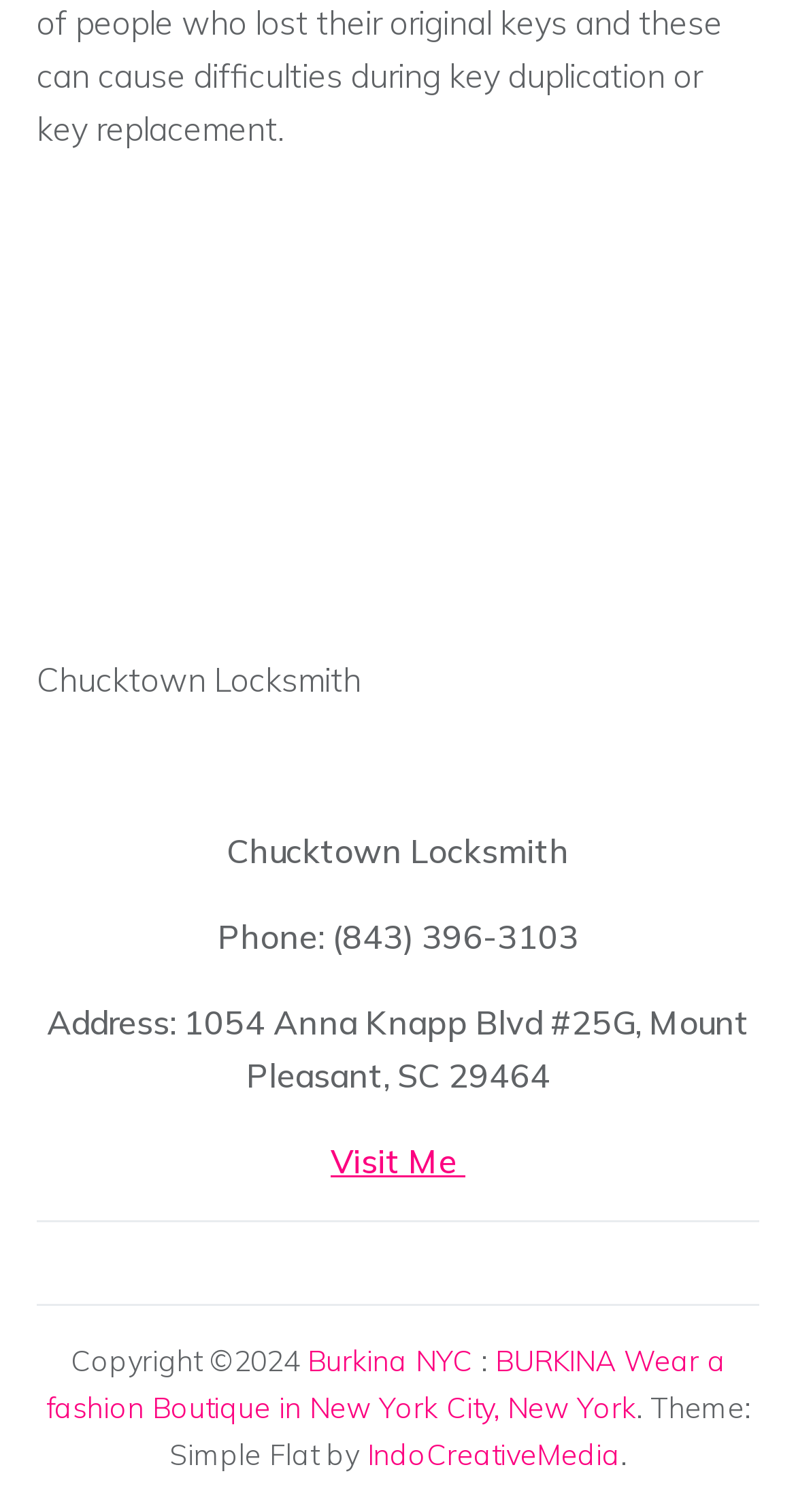Return the bounding box coordinates of the UI element that corresponds to this description: "IndoCreativeMedia". The coordinates must be given as four float numbers in the range of 0 and 1, [left, top, right, bottom].

[0.462, 0.95, 0.779, 0.974]